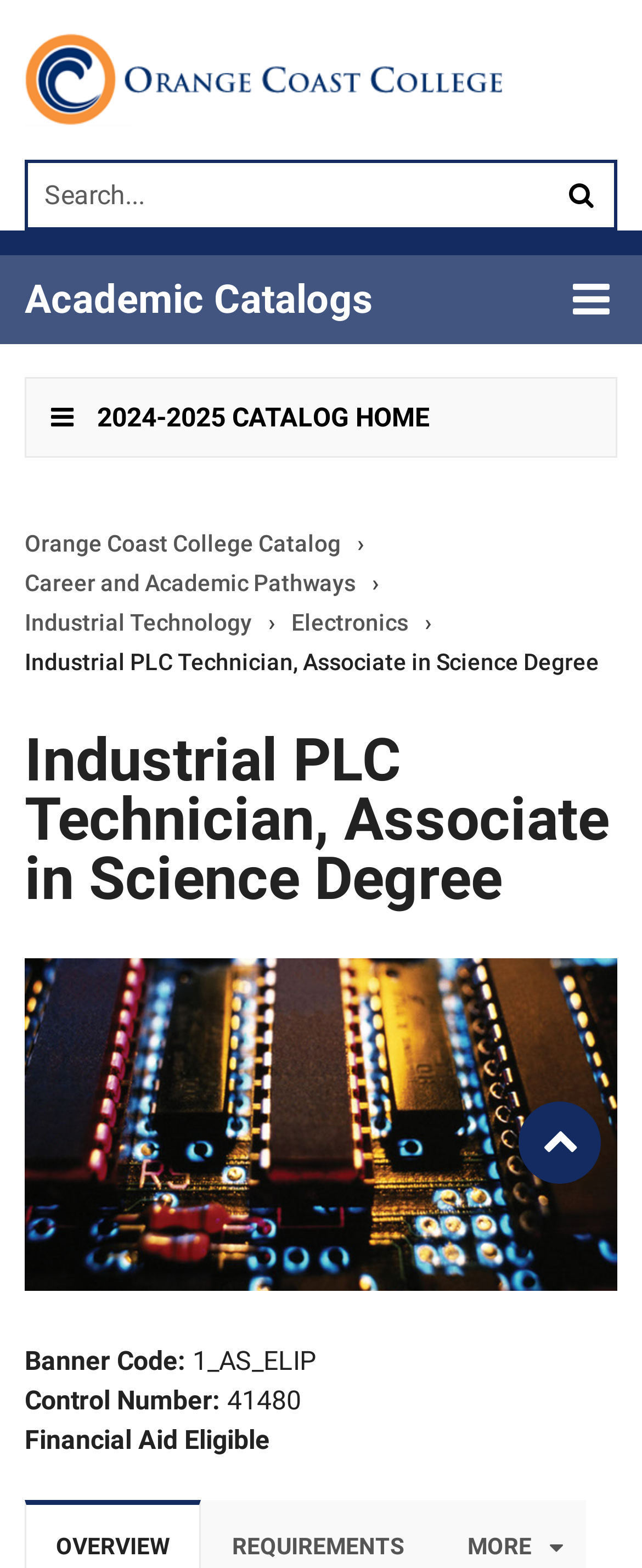Please identify the bounding box coordinates of the element's region that should be clicked to execute the following instruction: "Toggle menu". The bounding box coordinates must be four float numbers between 0 and 1, i.e., [left, top, right, bottom].

[0.854, 0.167, 0.987, 0.215]